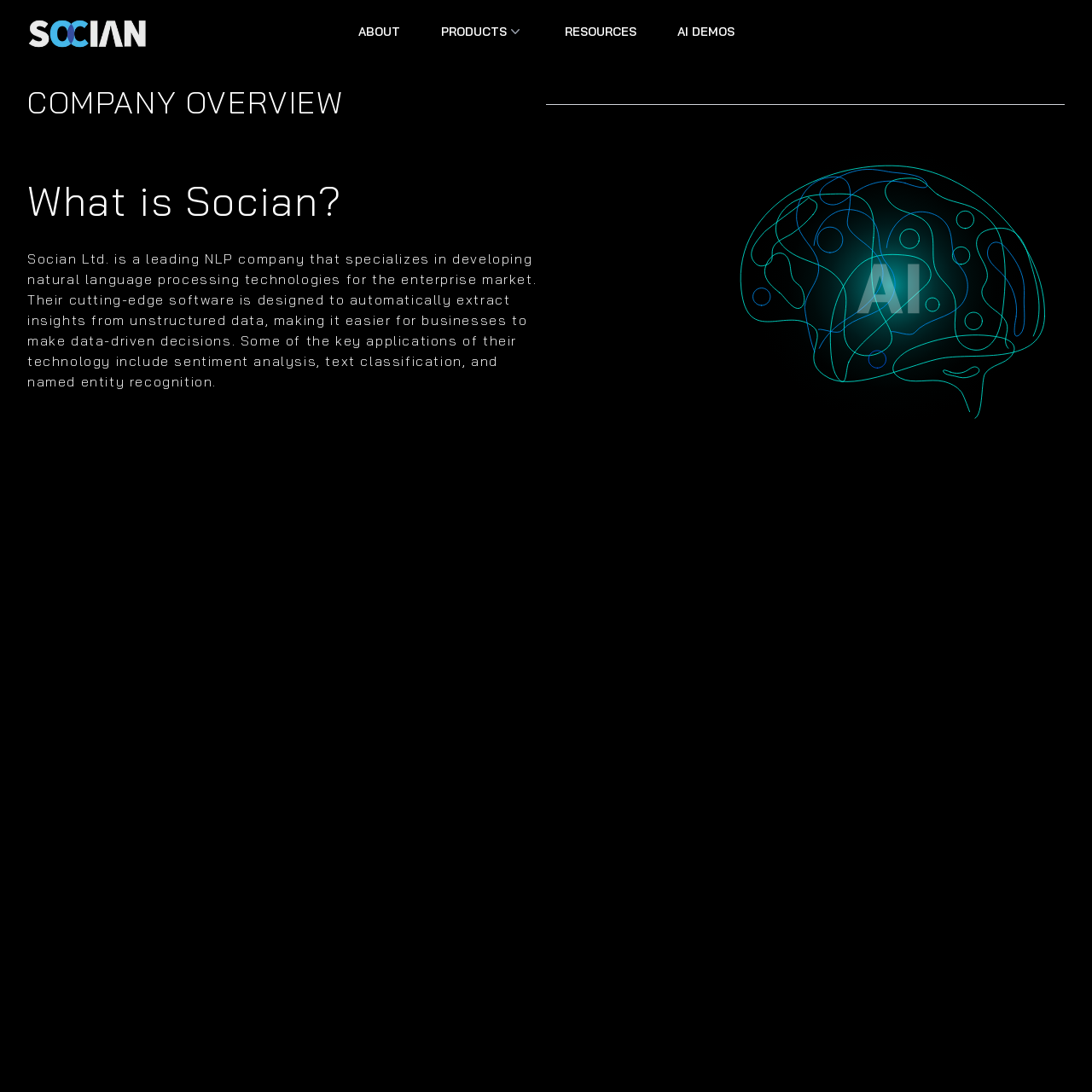Using details from the image, please answer the following question comprehensively:
What are some key applications of Socian's technology?

The webpage mentions that some of the key applications of Socian's technology include sentiment analysis, text classification, and named entity recognition, as described in the paragraph under the 'What is Socian?' heading.